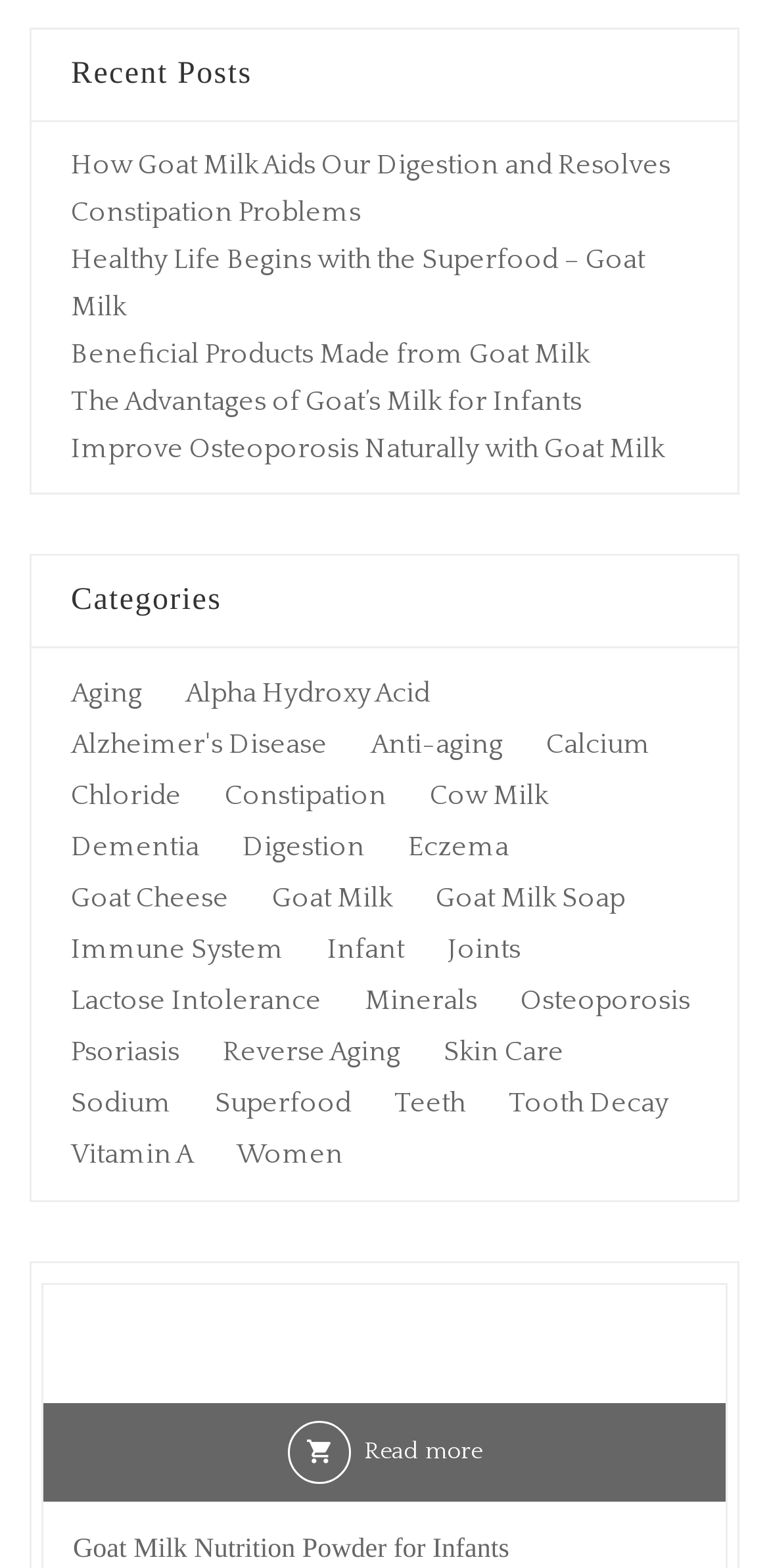Please give a succinct answer to the question in one word or phrase:
What is the topic of the recent posts?

Goat milk